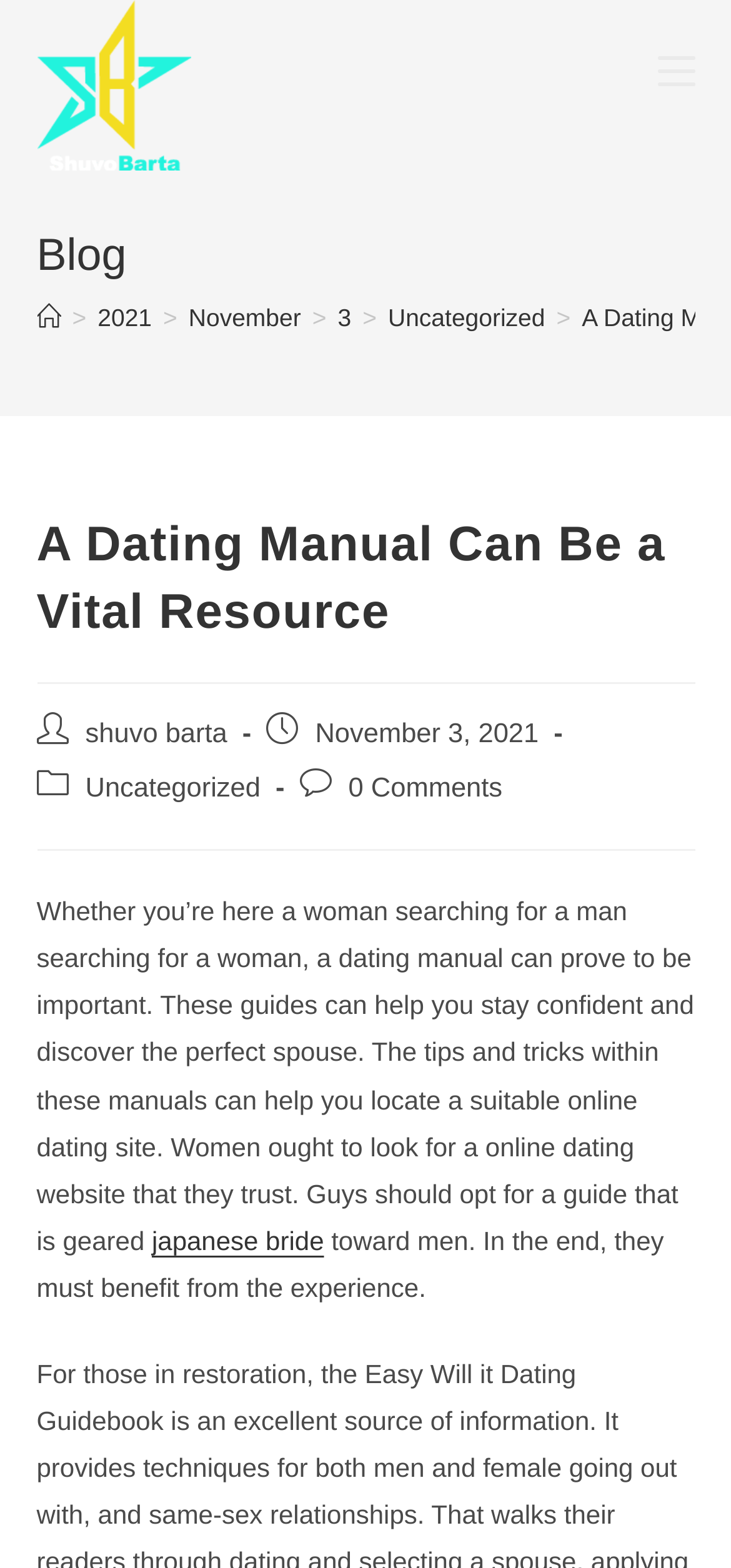Reply to the question with a single word or phrase:
What is the date of the post?

November 3, 2021